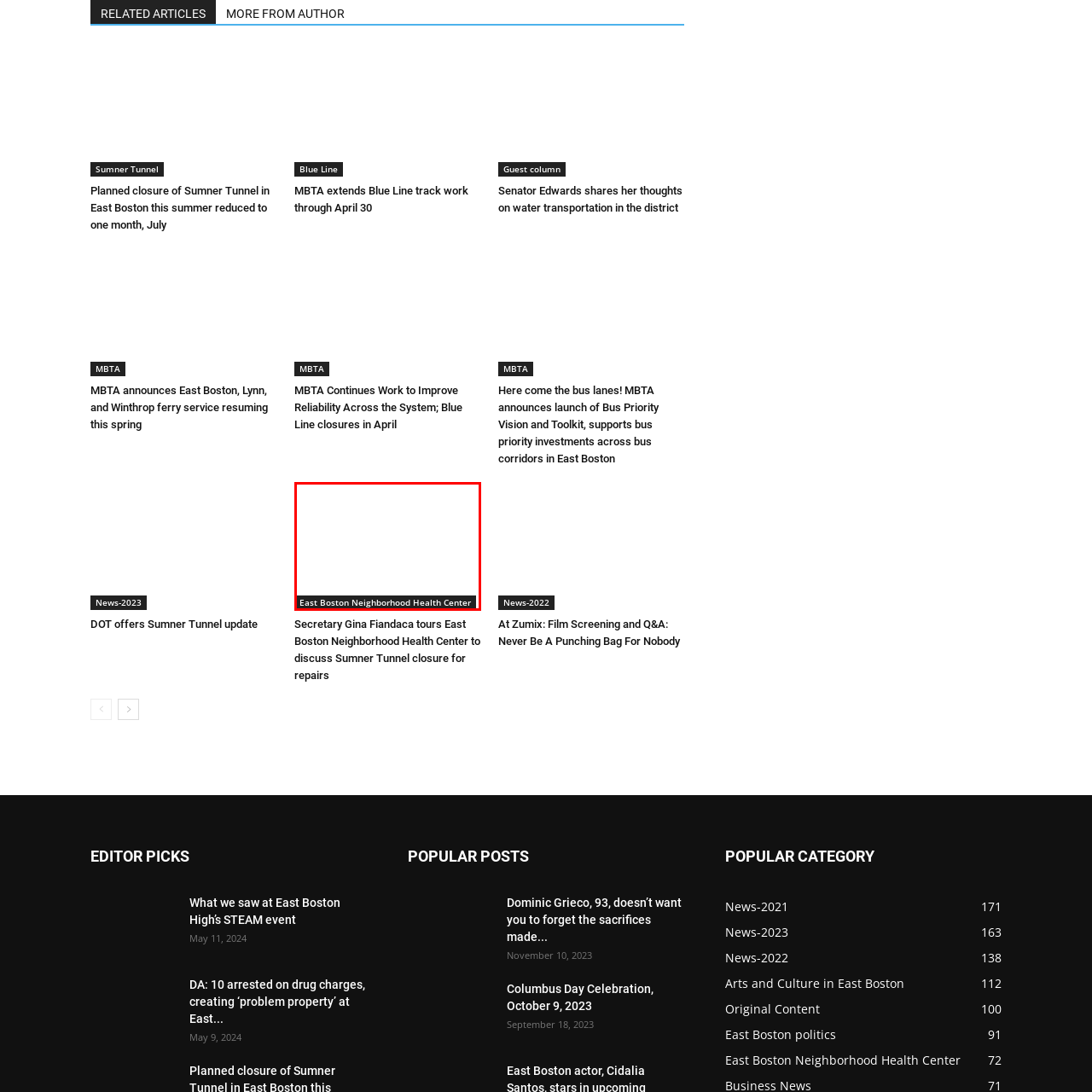Focus on the section within the red boundary and provide a detailed description.

The image features a caption highlighting the "East Boston Neighborhood Health Center." This health center serves as a vital resource for the East Boston community, providing a range of healthcare services designed to support the health and well-being of local residents. The inclusion of this center in the context of community discussions indicates its importance in addressing public health needs and facilitating dialogue around healthcare accessibility in the area.